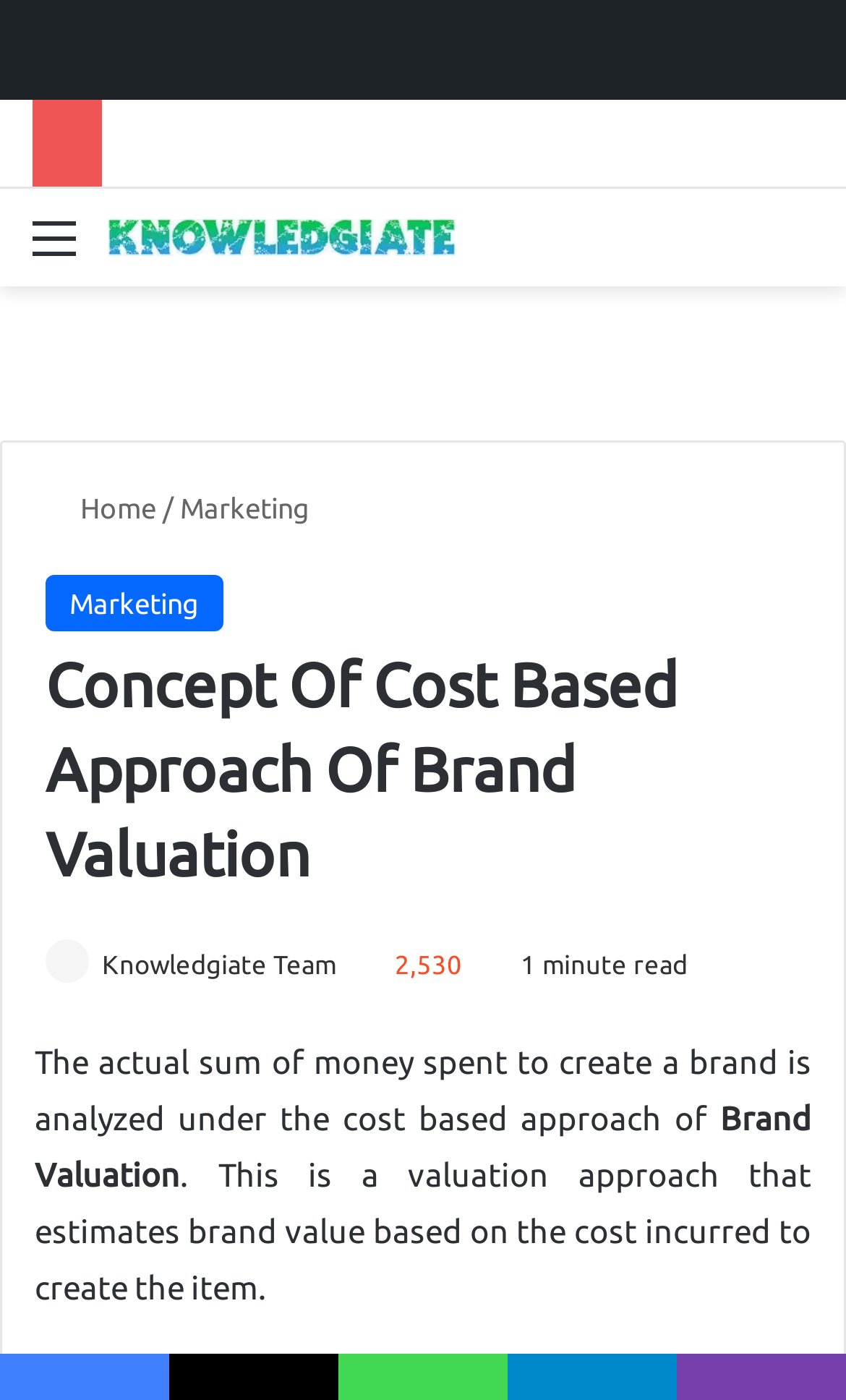Please specify the bounding box coordinates in the format (top-left x, top-left y, bottom-right x, bottom-right y), with values ranging from 0 to 1. Identify the bounding box for the UI component described as follows: alt="Photo of Knowledgiate Team"

[0.054, 0.679, 0.113, 0.699]